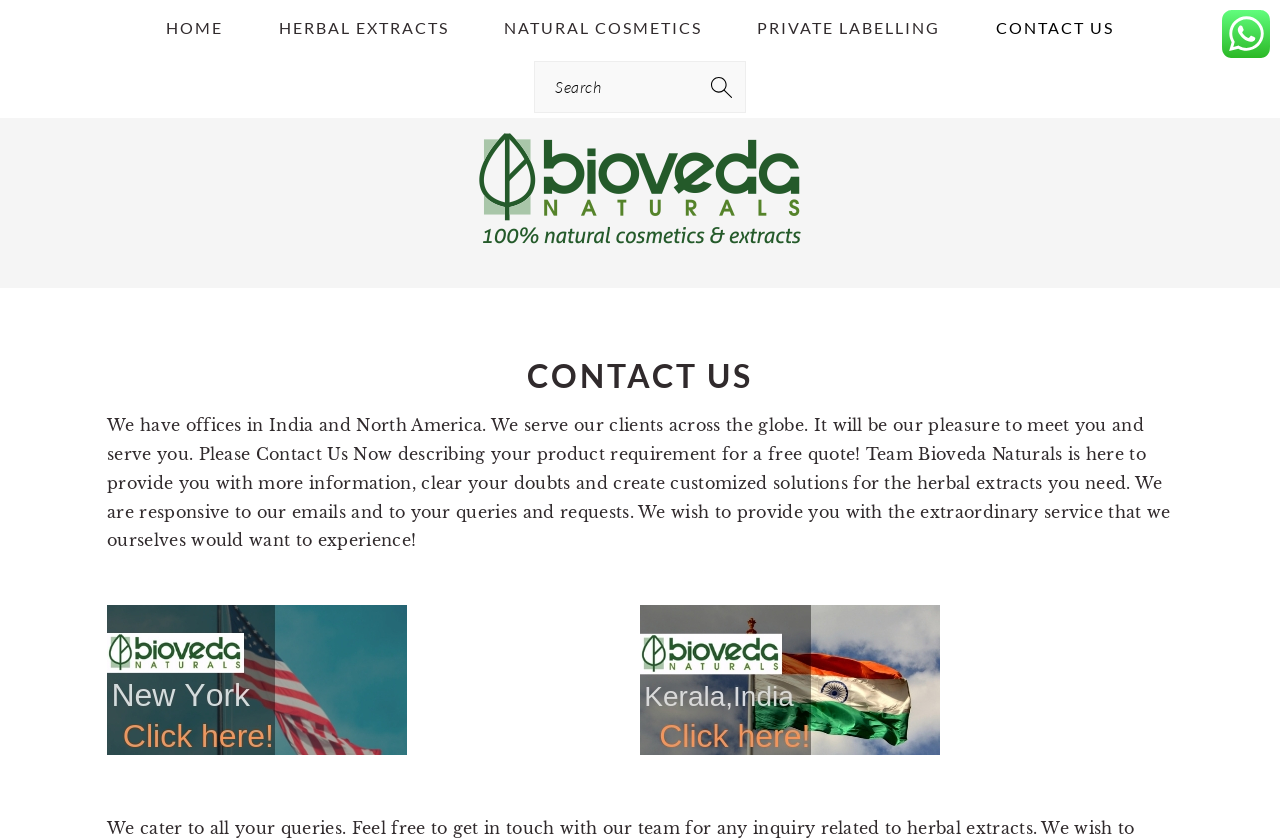Please indicate the bounding box coordinates for the clickable area to complete the following task: "Contact us for private labelling". The coordinates should be specified as four float numbers between 0 and 1, i.e., [left, top, right, bottom].

[0.758, 0.0, 0.89, 0.067]